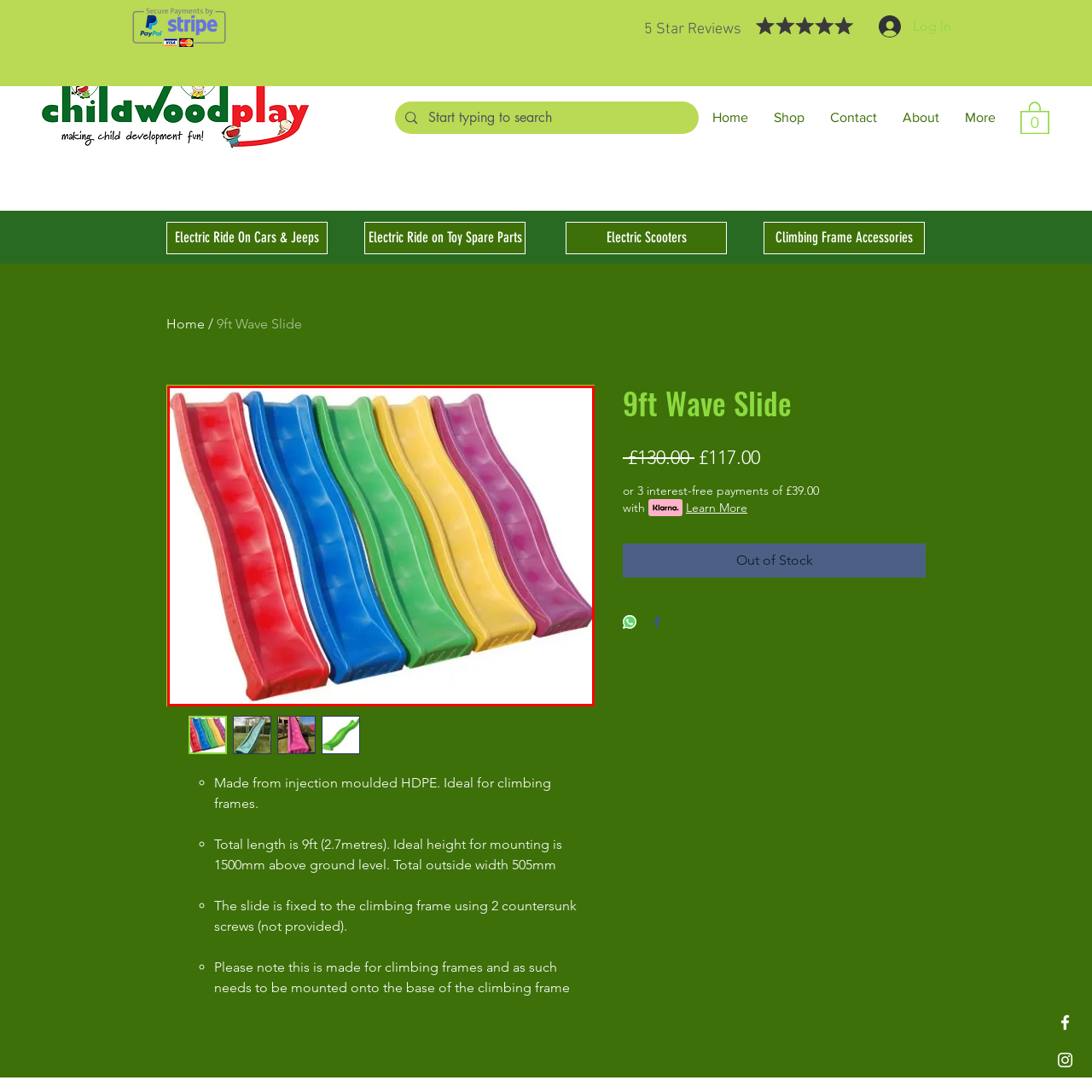What is the purpose of these slides?
Direct your attention to the image enclosed by the red bounding box and provide a detailed answer to the question.

The caption explains that the slides are designed to provide endless entertainment while helping children develop their physical skills, encouraging active play and exploration.